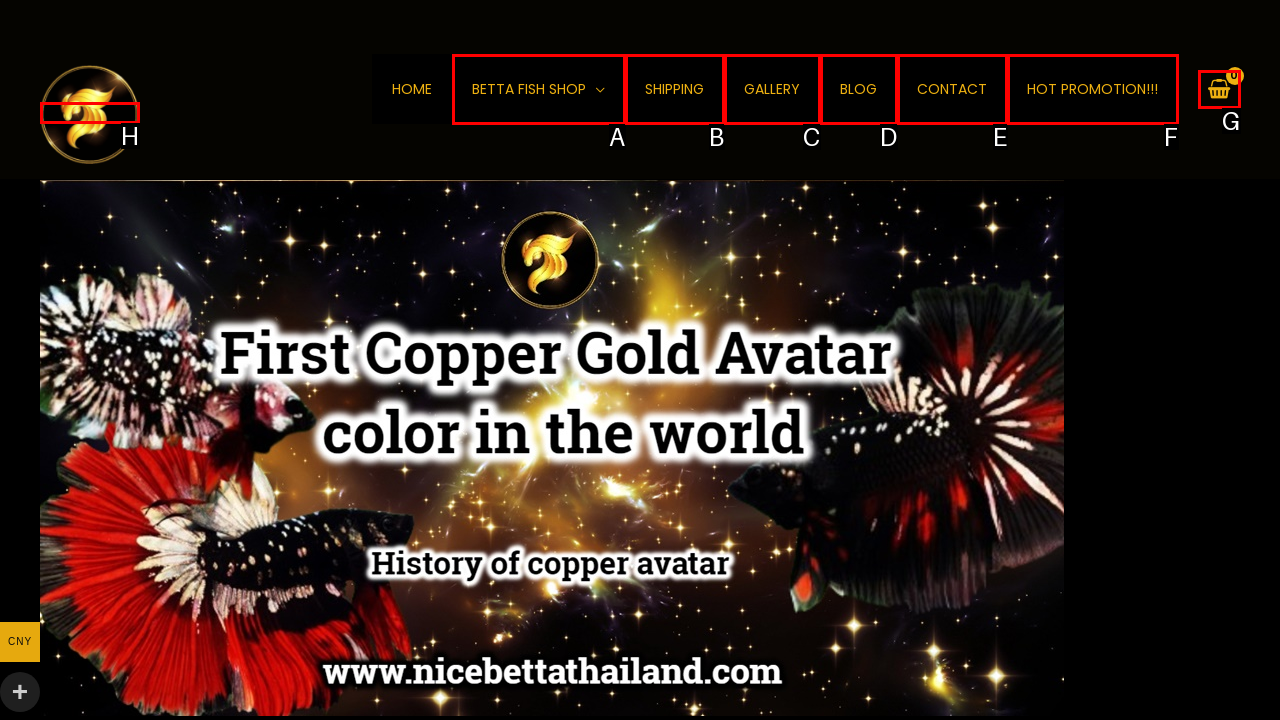Select the HTML element that matches the description: aria-label="View Shopping Cart, empty". Provide the letter of the chosen option as your answer.

G